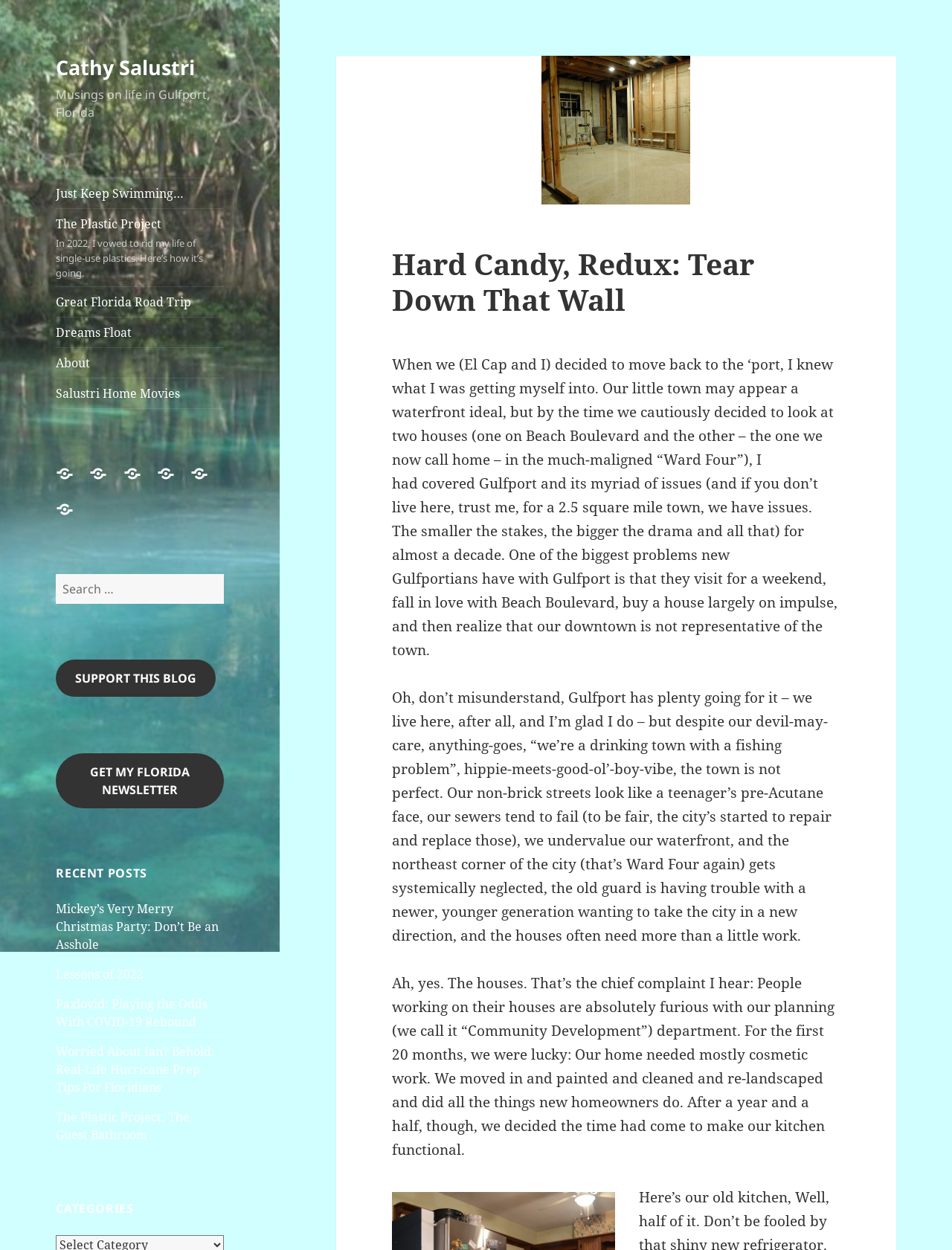Specify the bounding box coordinates of the region I need to click to perform the following instruction: "Search for something". The coordinates must be four float numbers in the range of 0 to 1, i.e., [left, top, right, bottom].

[0.059, 0.459, 0.235, 0.483]